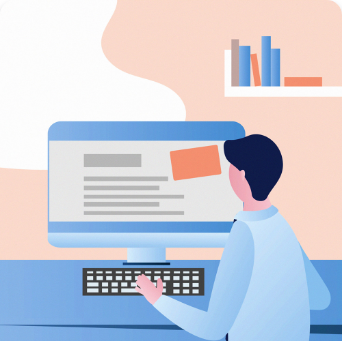What is on the floating shelf?
Use the image to give a comprehensive and detailed response to the question.

According to the caption, the floating shelf above the computer holds several colorful books, adding a touch of organization and warmth to the environment.